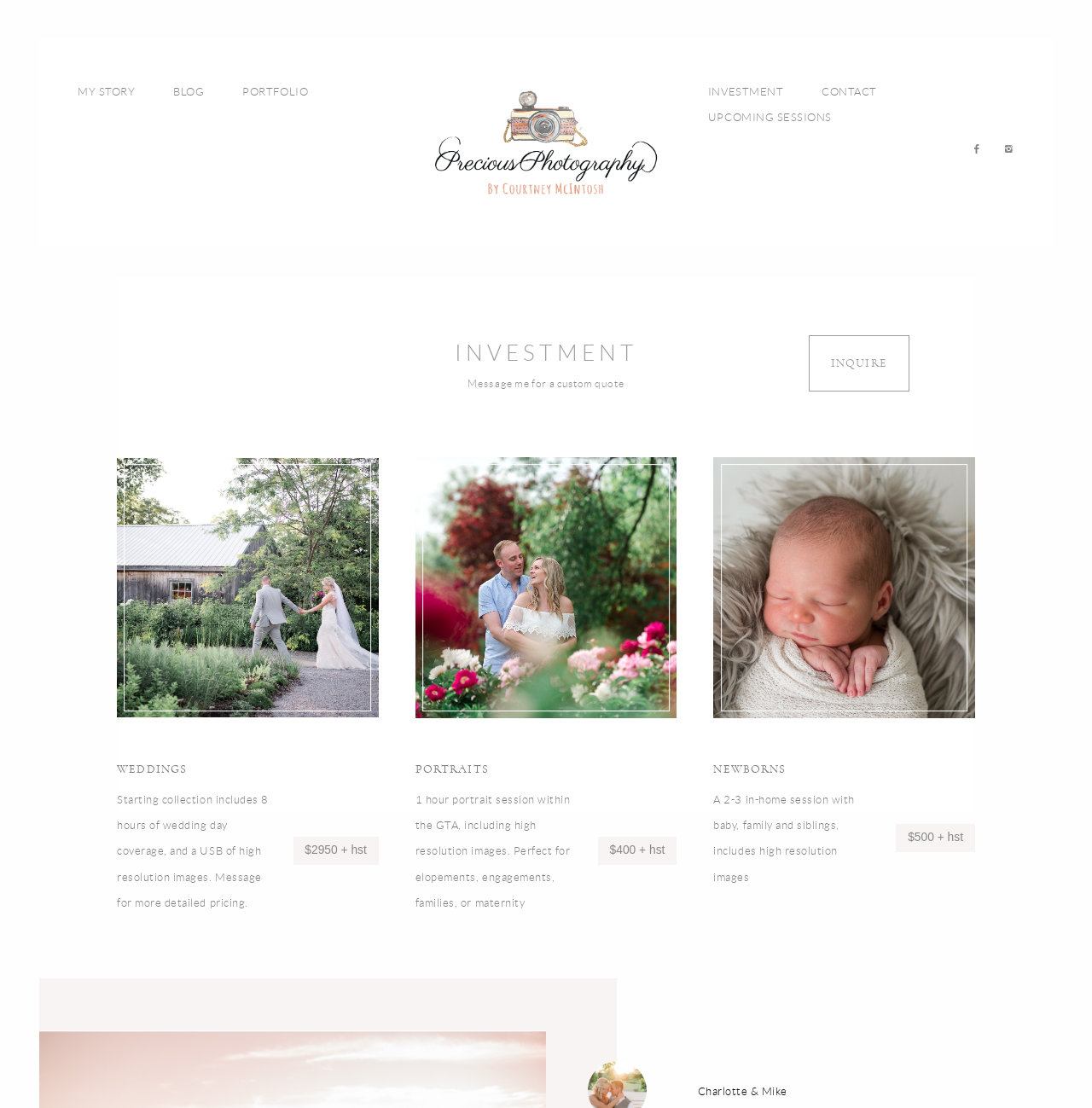Find and provide the bounding box coordinates for the UI element described here: "BLOG". The coordinates should be given as four float numbers between 0 and 1: [left, top, right, bottom].

[0.159, 0.076, 0.187, 0.089]